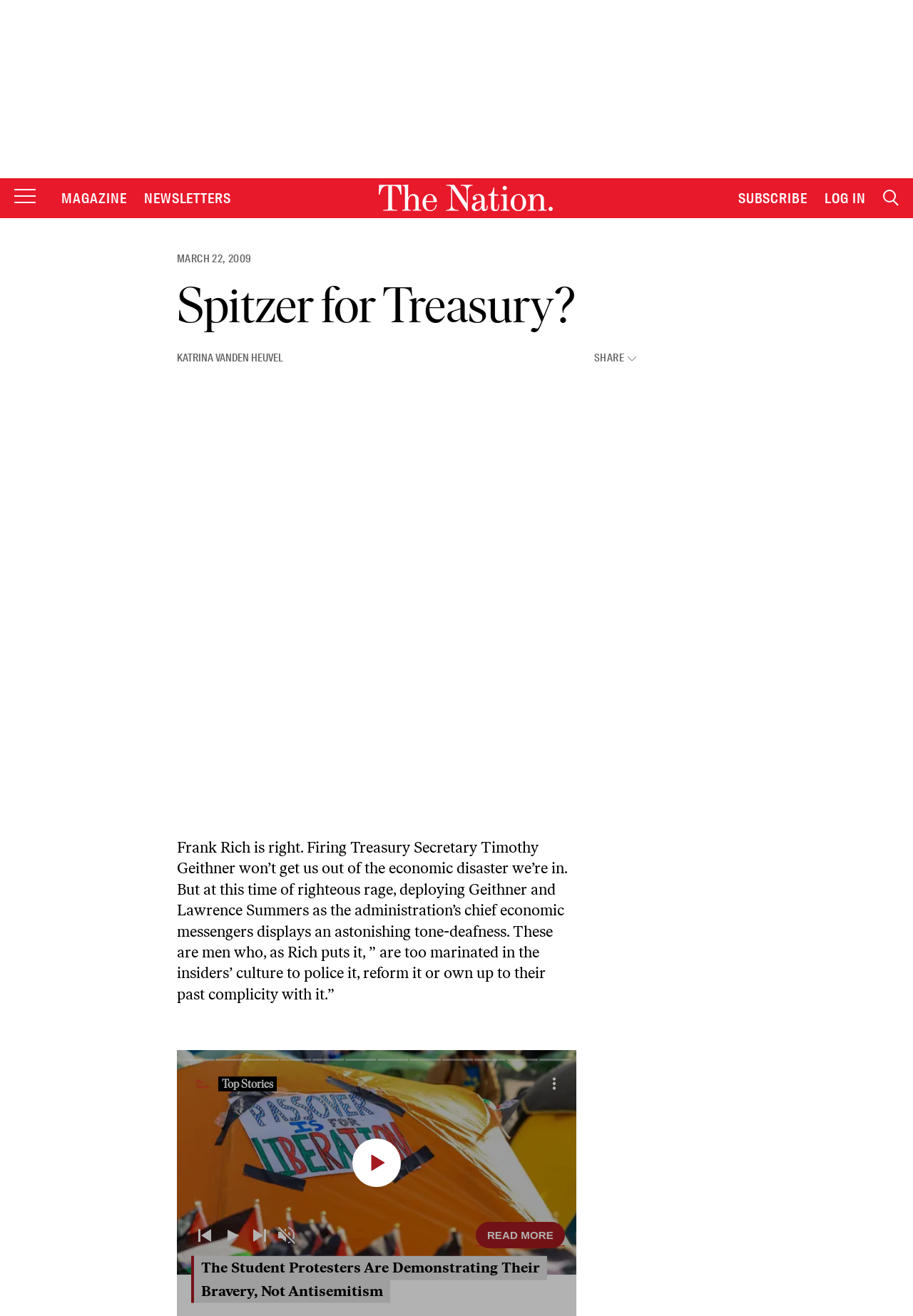Please determine the bounding box coordinates of the section I need to click to accomplish this instruction: "Download the publication abstract".

None